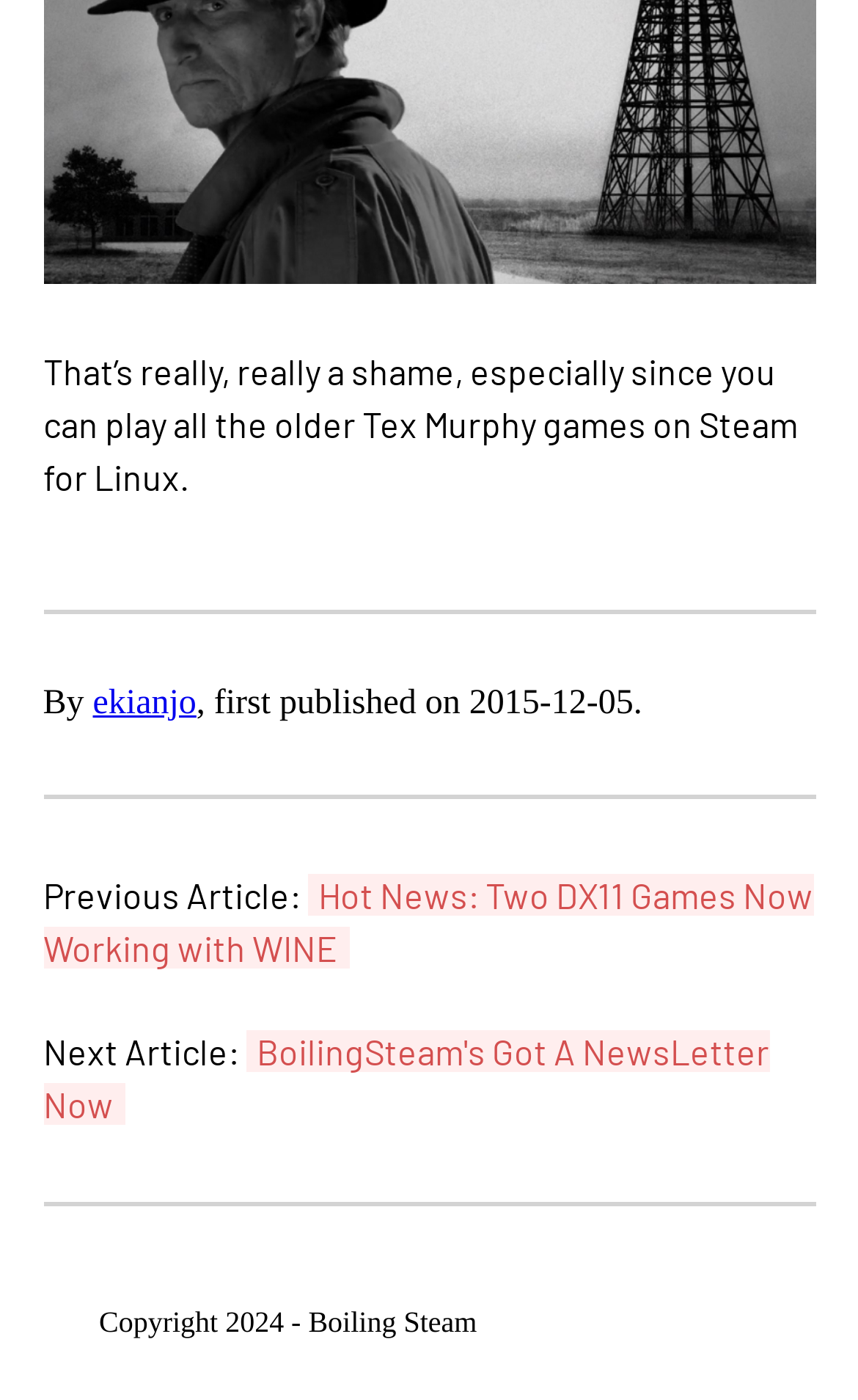Provide a one-word or one-phrase answer to the question:
What is the topic of the next article?

BoilingSteam's Newsletter